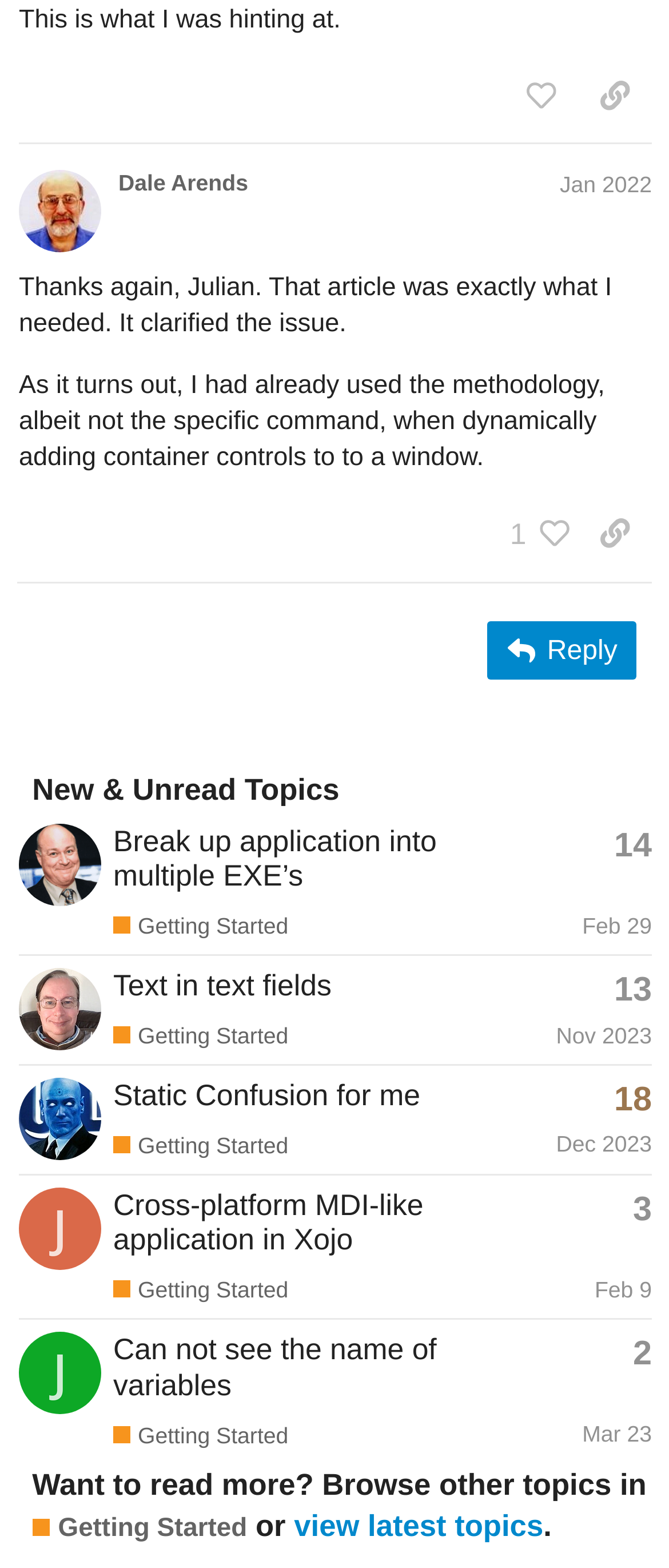Utilize the details in the image to give a detailed response to the question: How many replies does the topic 'Break up application into multiple EXE’s' have?

I found the topic 'Break up application into multiple EXE’s' in the table under 'New & Unread Topics'. The topic has a generic text 'This topic has 14 replies' next to it, which indicates the number of replies.